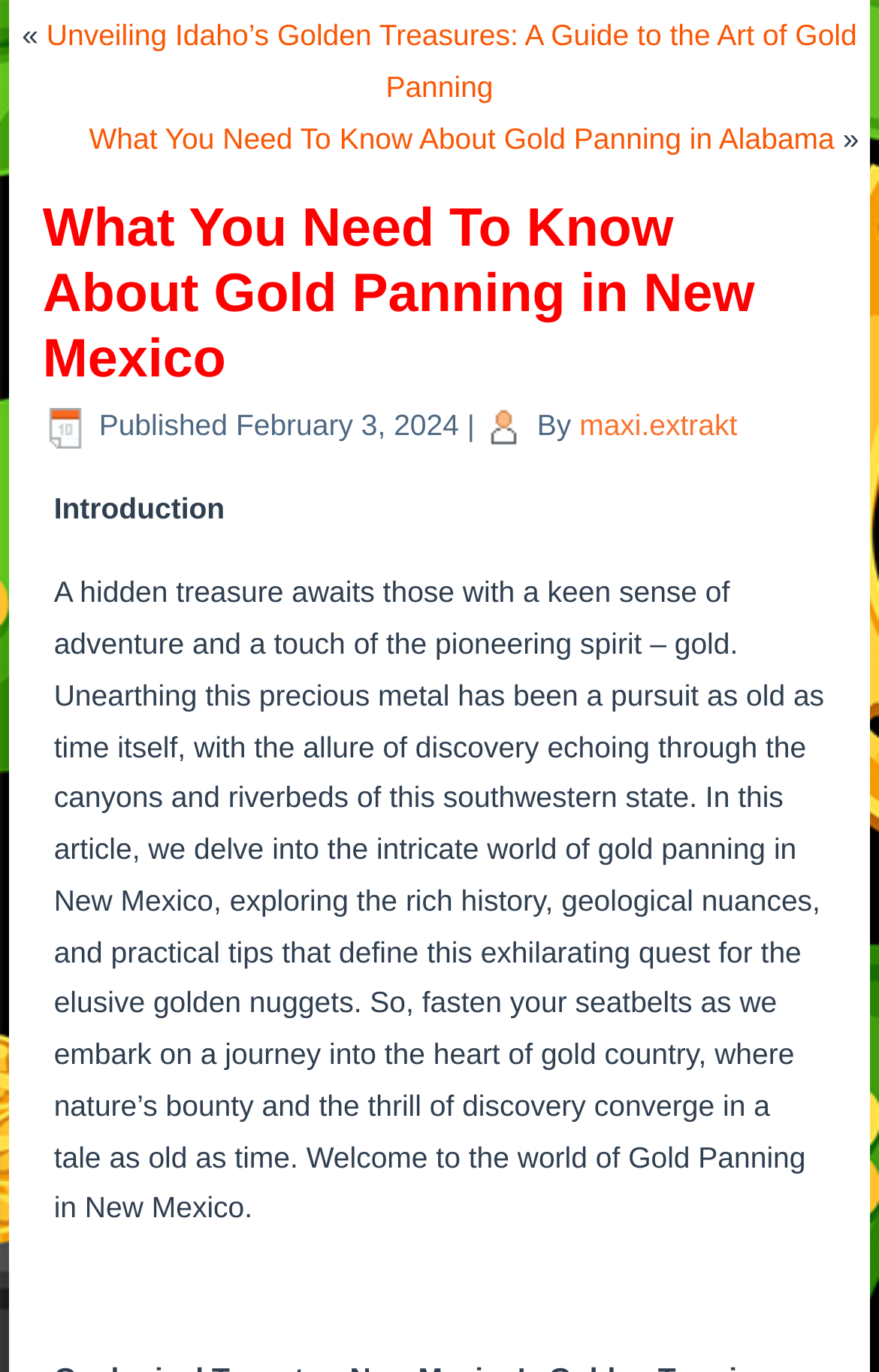What is the tone of the introduction?
Using the image as a reference, deliver a detailed and thorough answer to the question.

The tone of the introduction can be determined by reading the language used, which is descriptive and evocative, with phrases such as 'a hidden treasure awaits', 'a keen sense of adventure', and 'the thrill of discovery', which convey a sense of excitement and adventure.